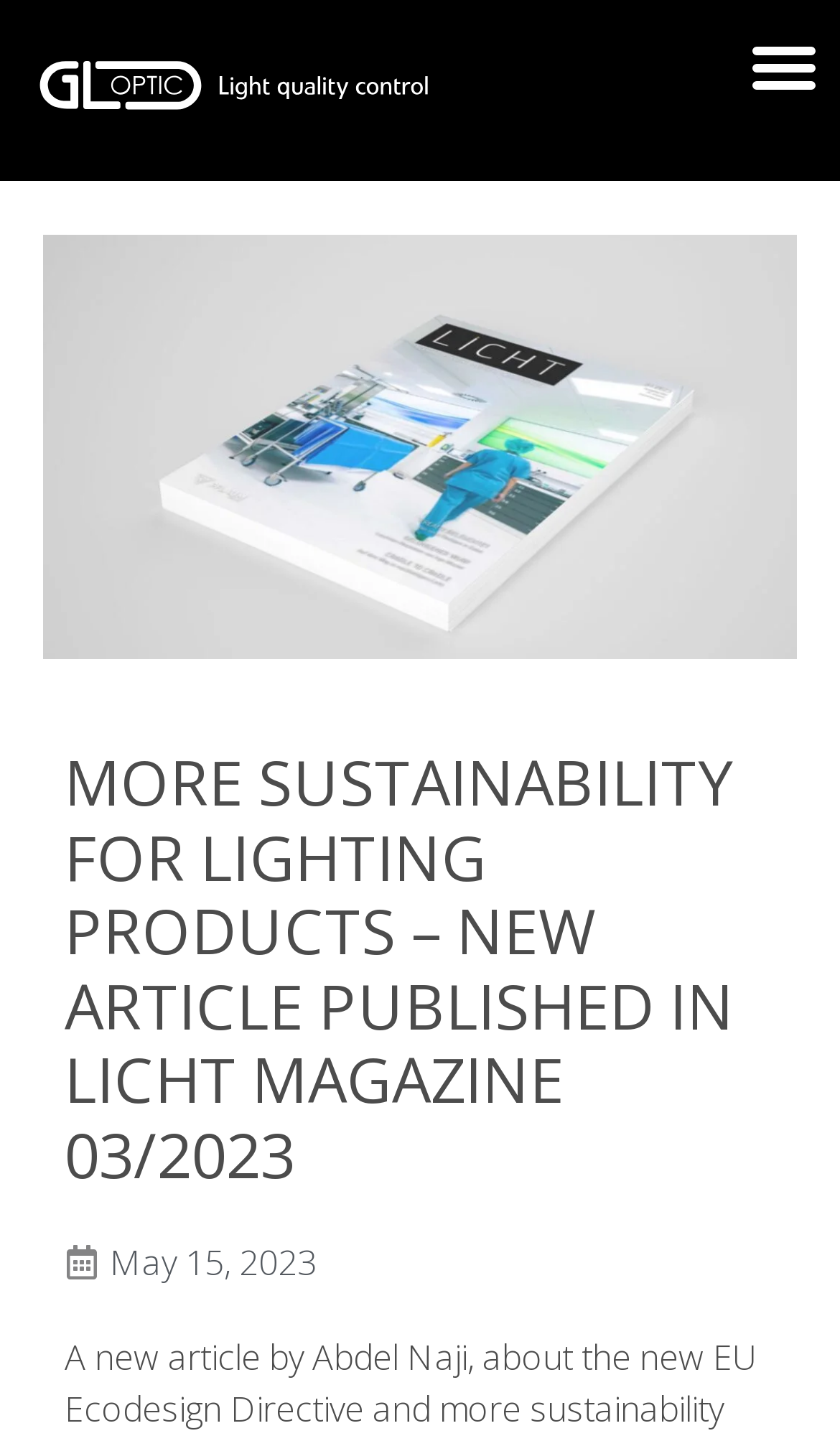Find the bounding box coordinates for the UI element that matches this description: "Công ty Luật Việt An".

None